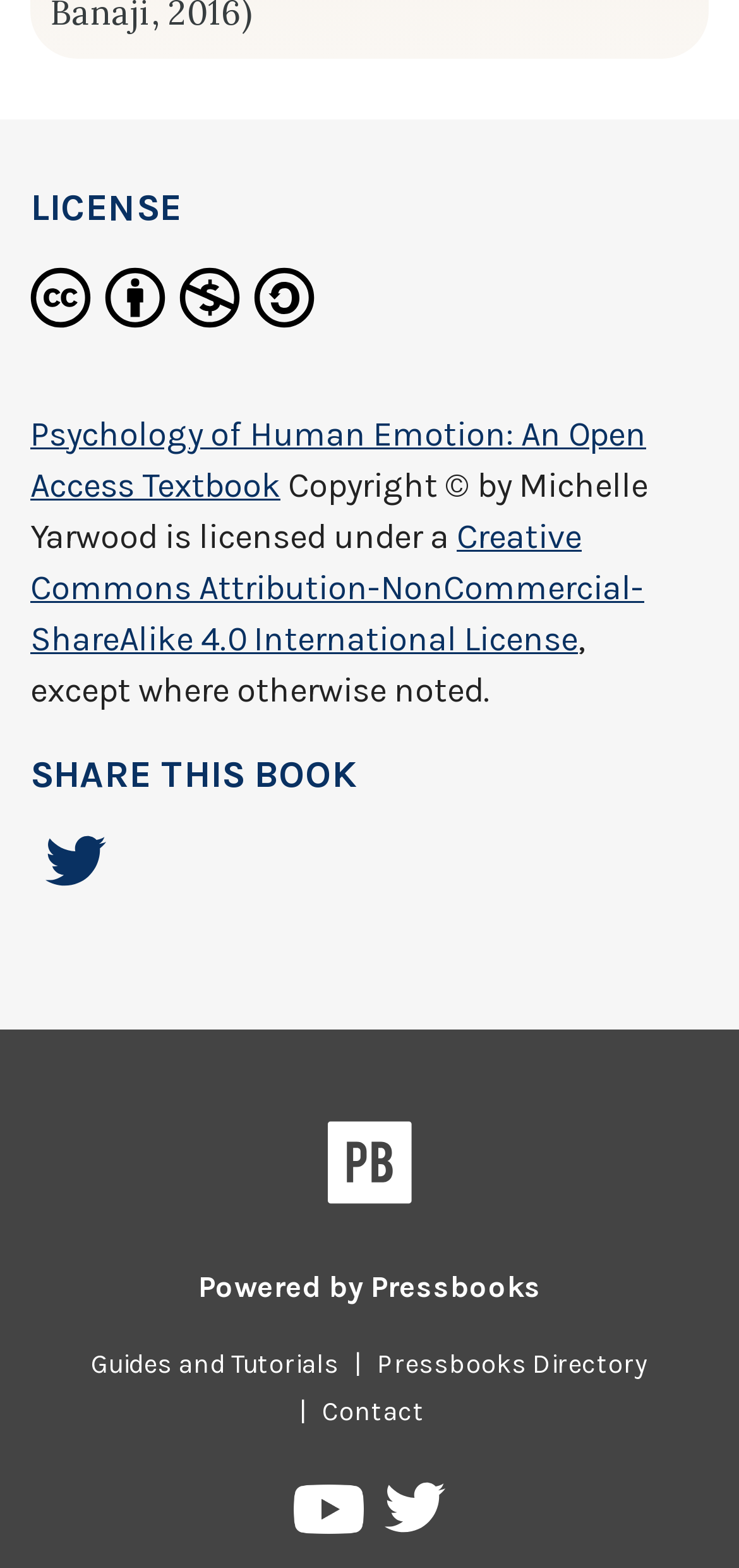Please find the bounding box coordinates of the section that needs to be clicked to achieve this instruction: "Watch Pressbooks on YouTube".

[0.398, 0.947, 0.499, 0.989]